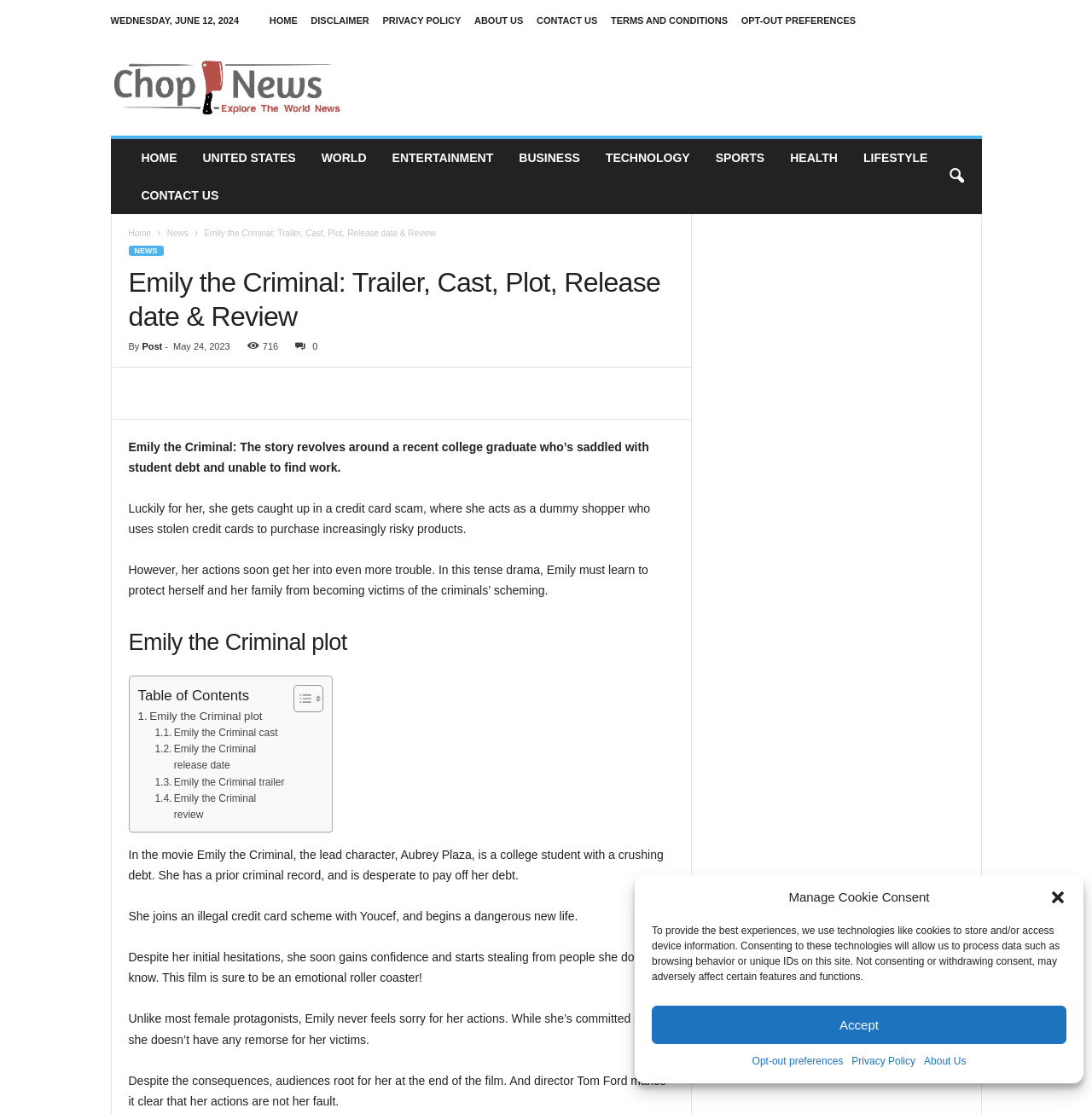Identify the bounding box coordinates of the clickable region required to complete the instruction: "Click the 'search icon' button". The coordinates should be given as four float numbers within the range of 0 and 1, i.e., [left, top, right, bottom].

[0.858, 0.142, 0.893, 0.175]